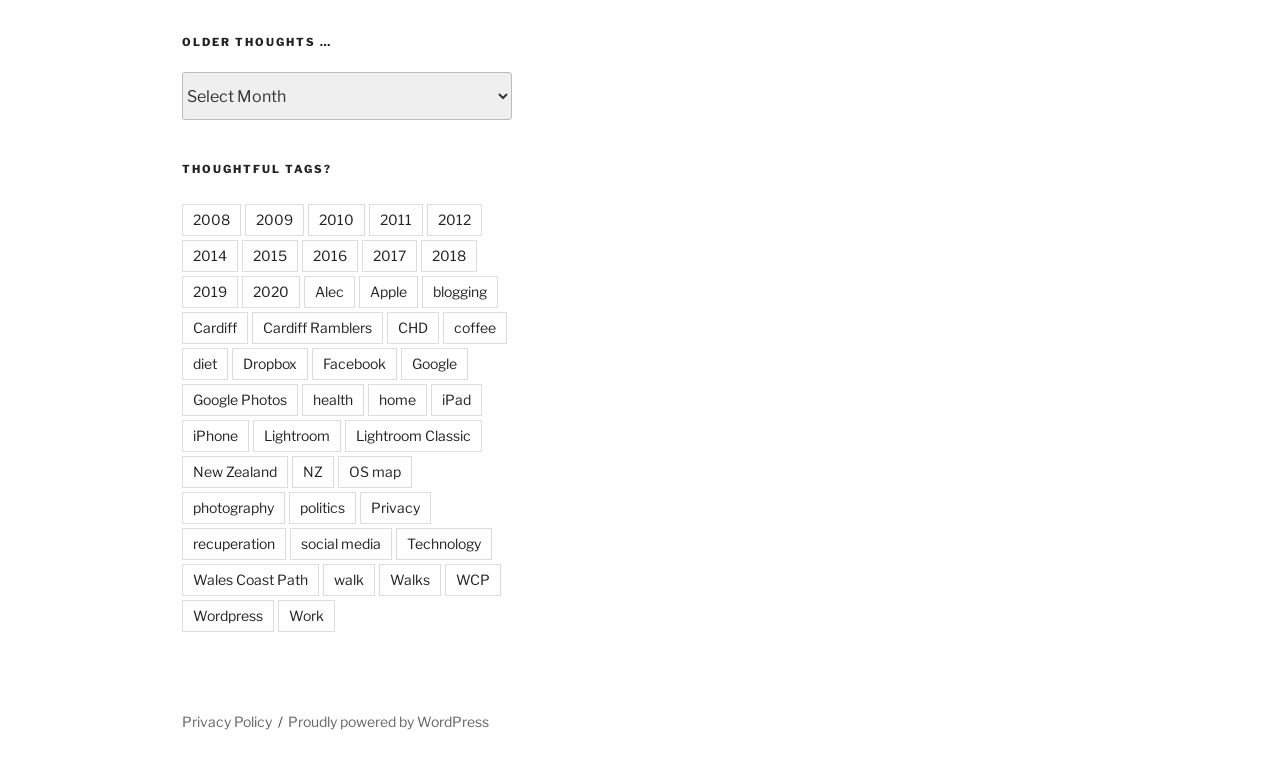Identify the bounding box coordinates for the UI element described as: "Tile & Flooring".

None